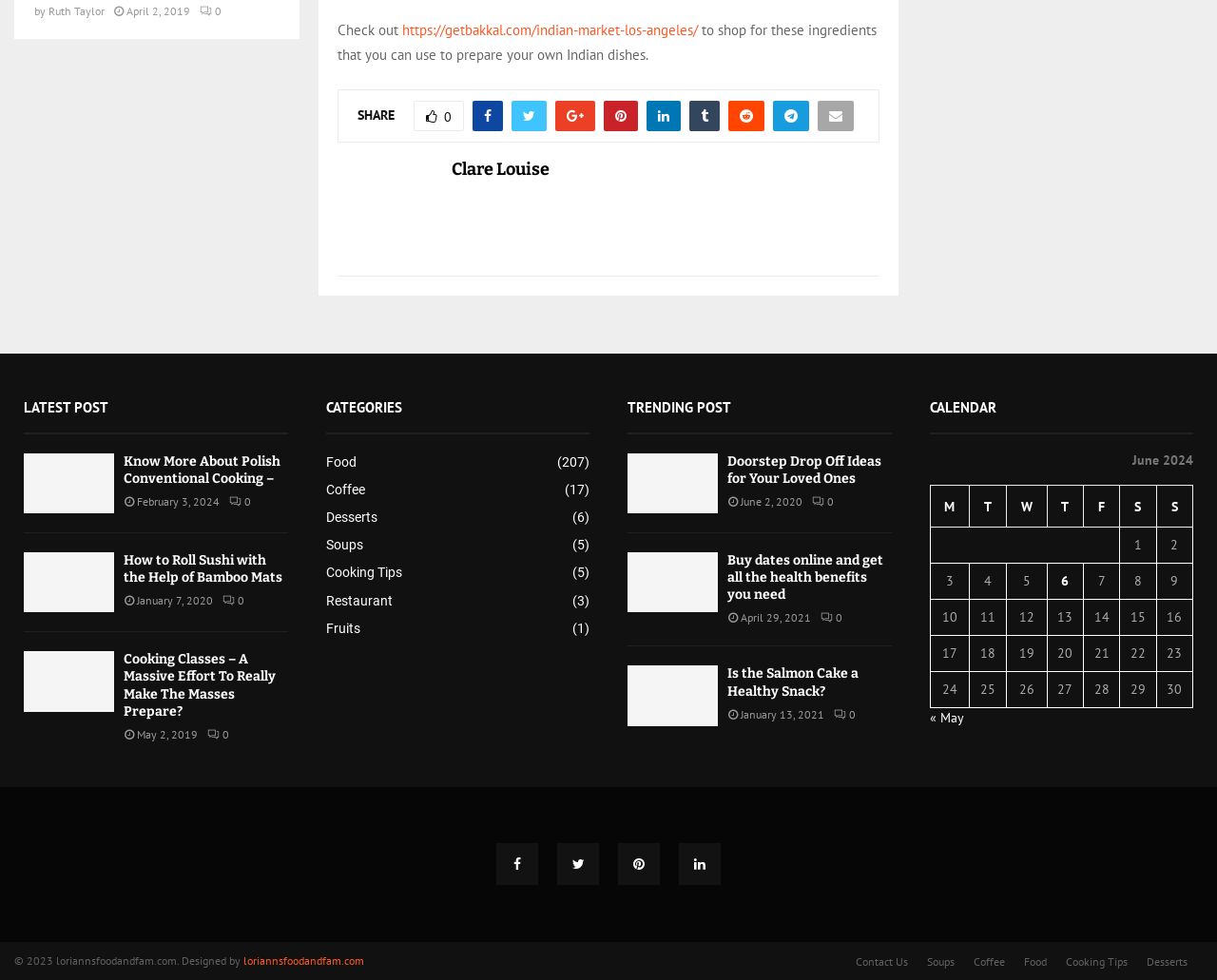Determine the coordinates of the bounding box that should be clicked to complete the instruction: "Read the article 'Know More About Polish Conventional Cooking –'". The coordinates should be represented by four float numbers between 0 and 1: [left, top, right, bottom].

[0.02, 0.462, 0.094, 0.524]